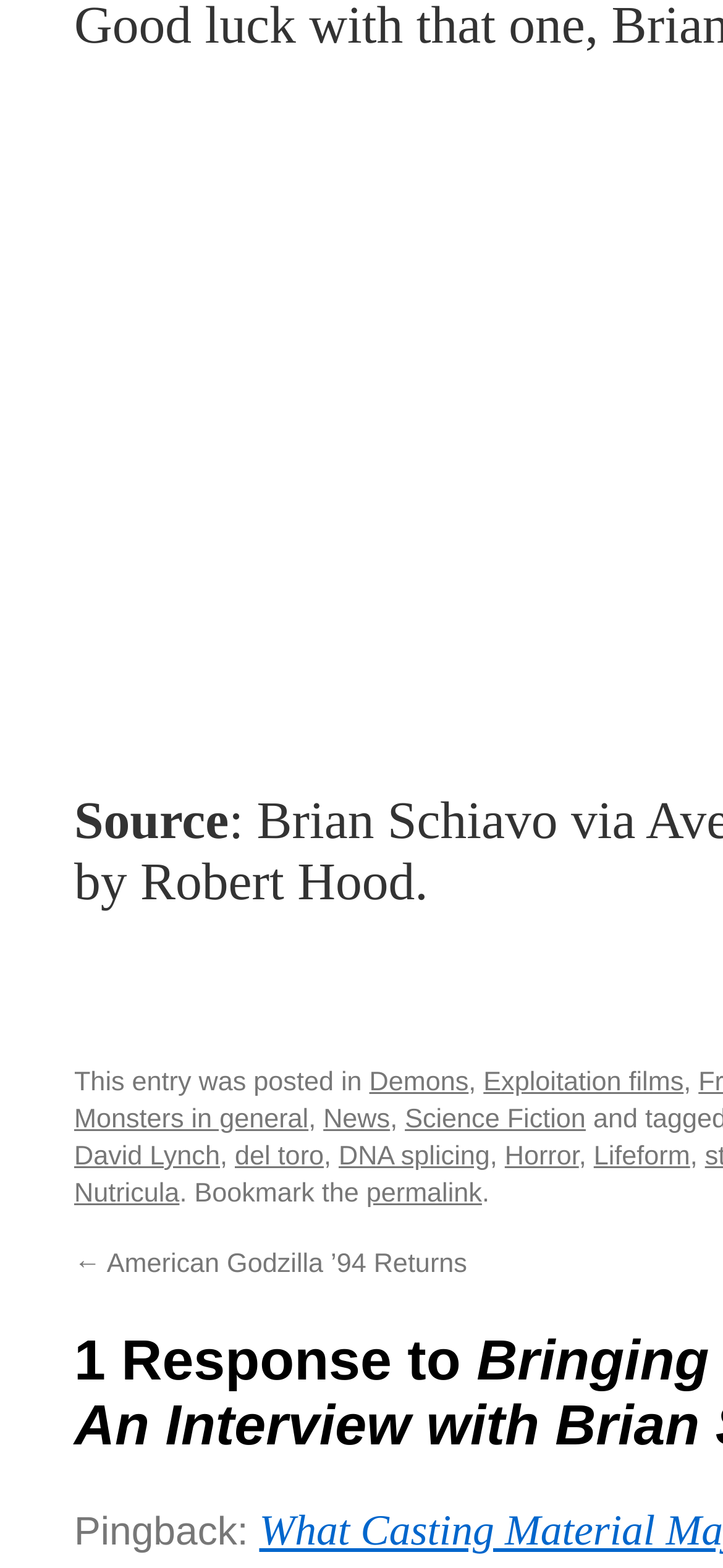Analyze the image and answer the question with as much detail as possible: 
What is the topic of the previous post?

The link '← American Godzilla ’94 Returns' suggests that the previous post is about American Godzilla '94 Returns.